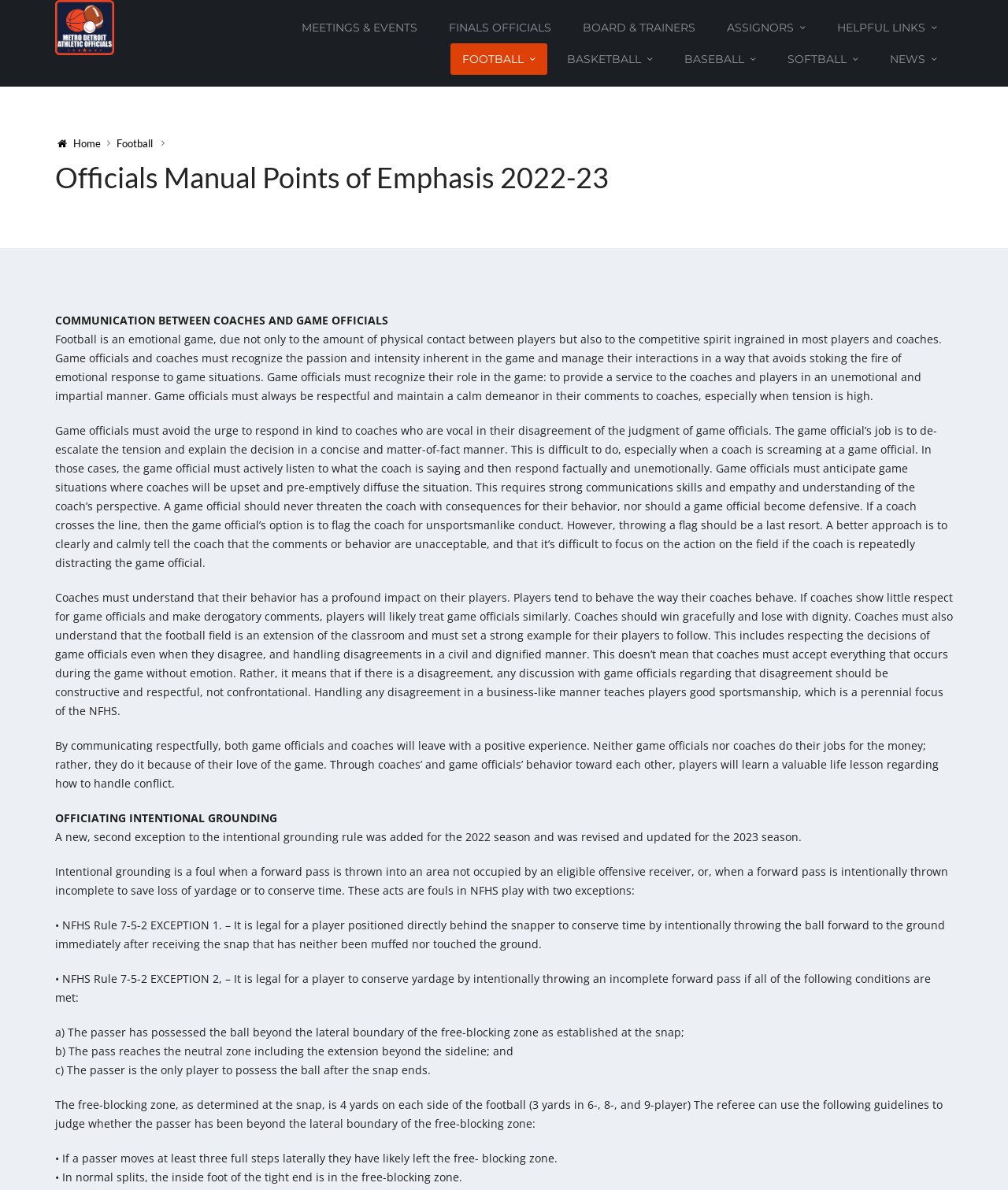Give a succinct answer to this question in a single word or phrase: 
What is intentional grounding in football?

A foul when a forward pass is thrown into an area not occupied by an eligible receiver